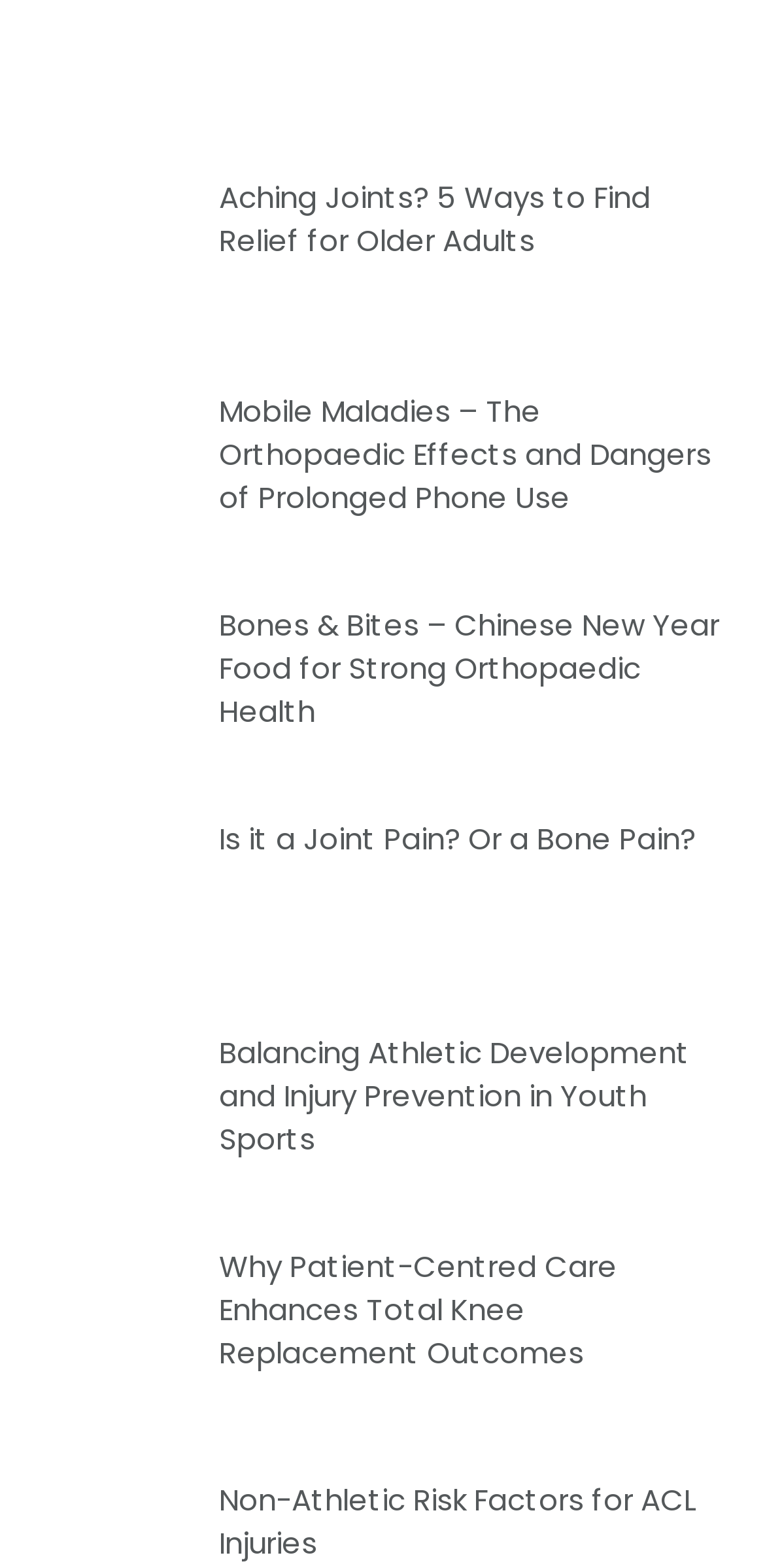Identify the bounding box coordinates for the element you need to click to achieve the following task: "Explore Bones & Bites for strong orthopaedic health". Provide the bounding box coordinates as four float numbers between 0 and 1, in the form [left, top, right, bottom].

[0.286, 0.385, 0.94, 0.467]